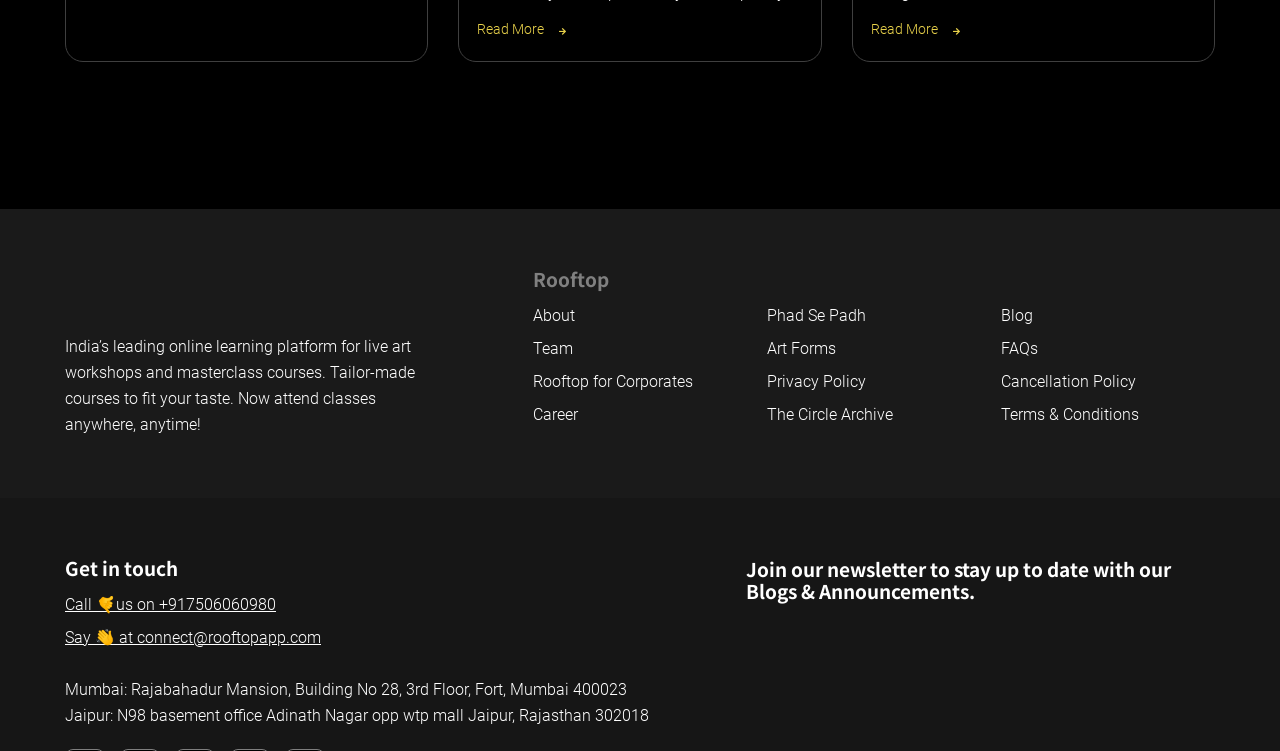Based on the image, please elaborate on the answer to the following question:
What is the purpose of the newsletter?

The heading element with the text 'Join our newsletter to stay up to date with our Blogs & Announcements.' suggests that the purpose of the newsletter is to keep subscribers informed about Rooftop's blogs and announcements.